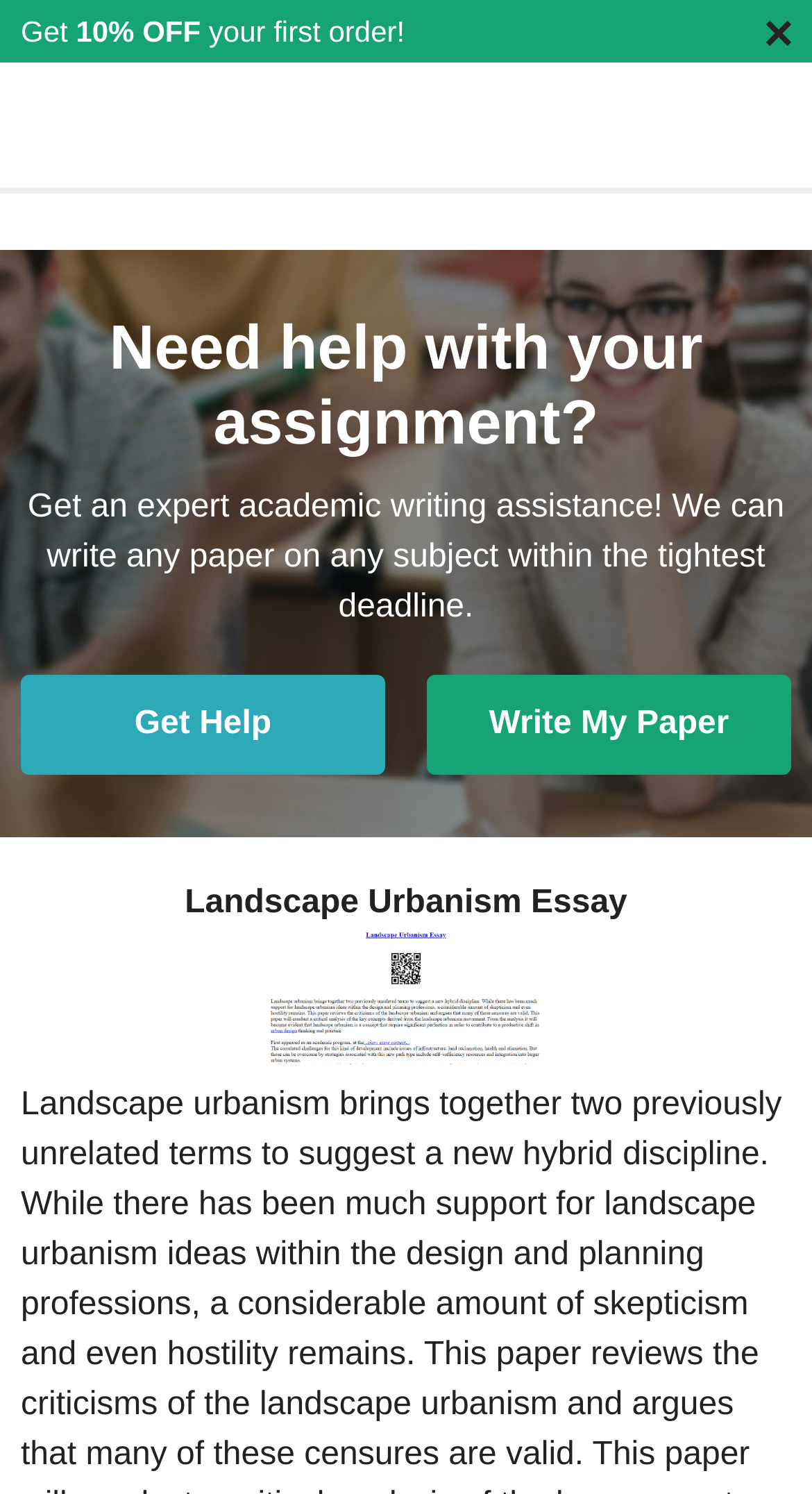Review the image closely and give a comprehensive answer to the question: How many links are there at the top of the webpage?

There are three links at the top of the webpage: '10% OFF', an empty link, and another empty link. These links are positioned at the top of the webpage, as indicated by their y1 and y2 coordinates.